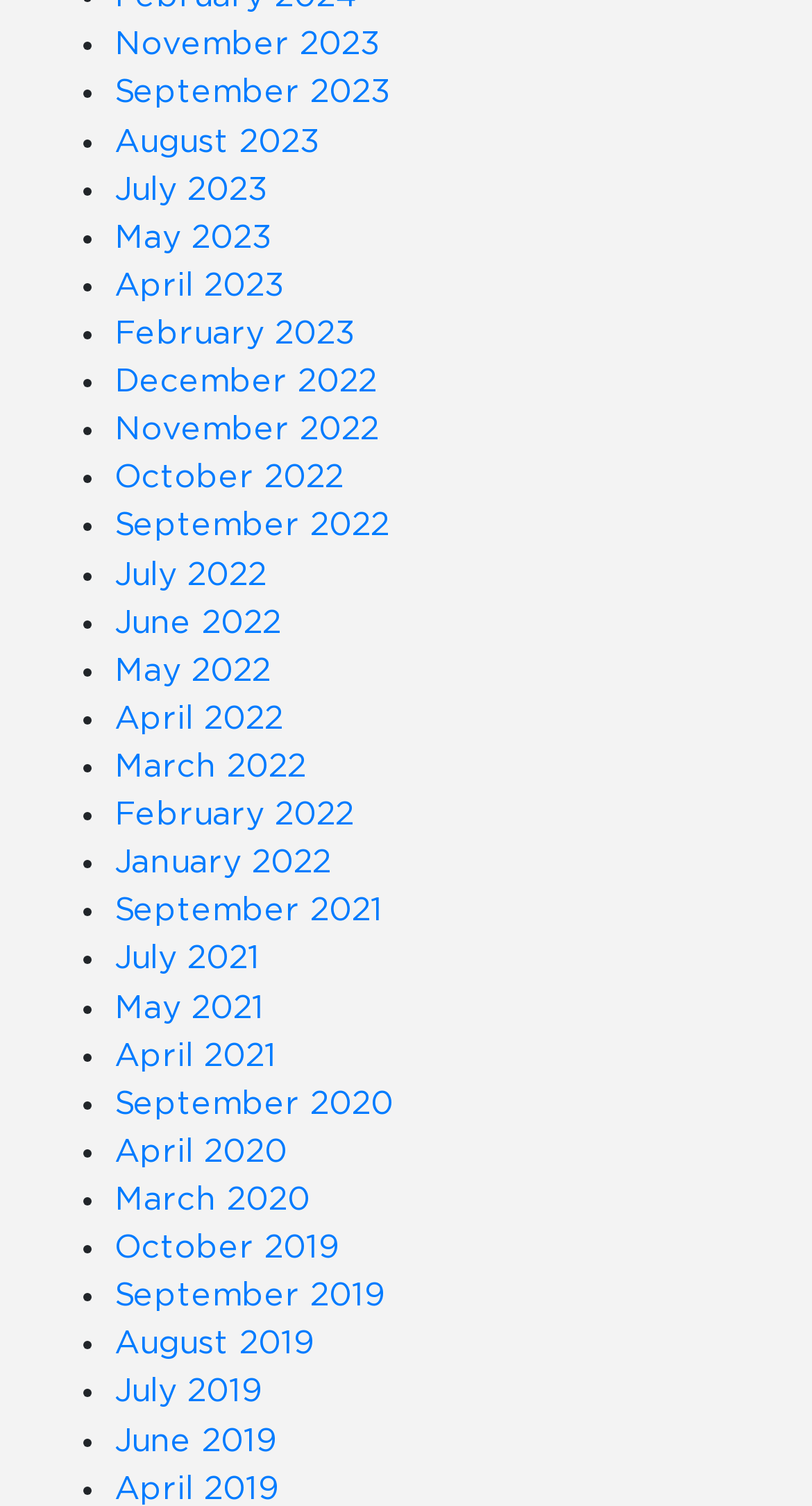Find the bounding box of the element with the following description: "June 2019". The coordinates must be four float numbers between 0 and 1, formatted as [left, top, right, bottom].

[0.141, 0.946, 0.341, 0.967]